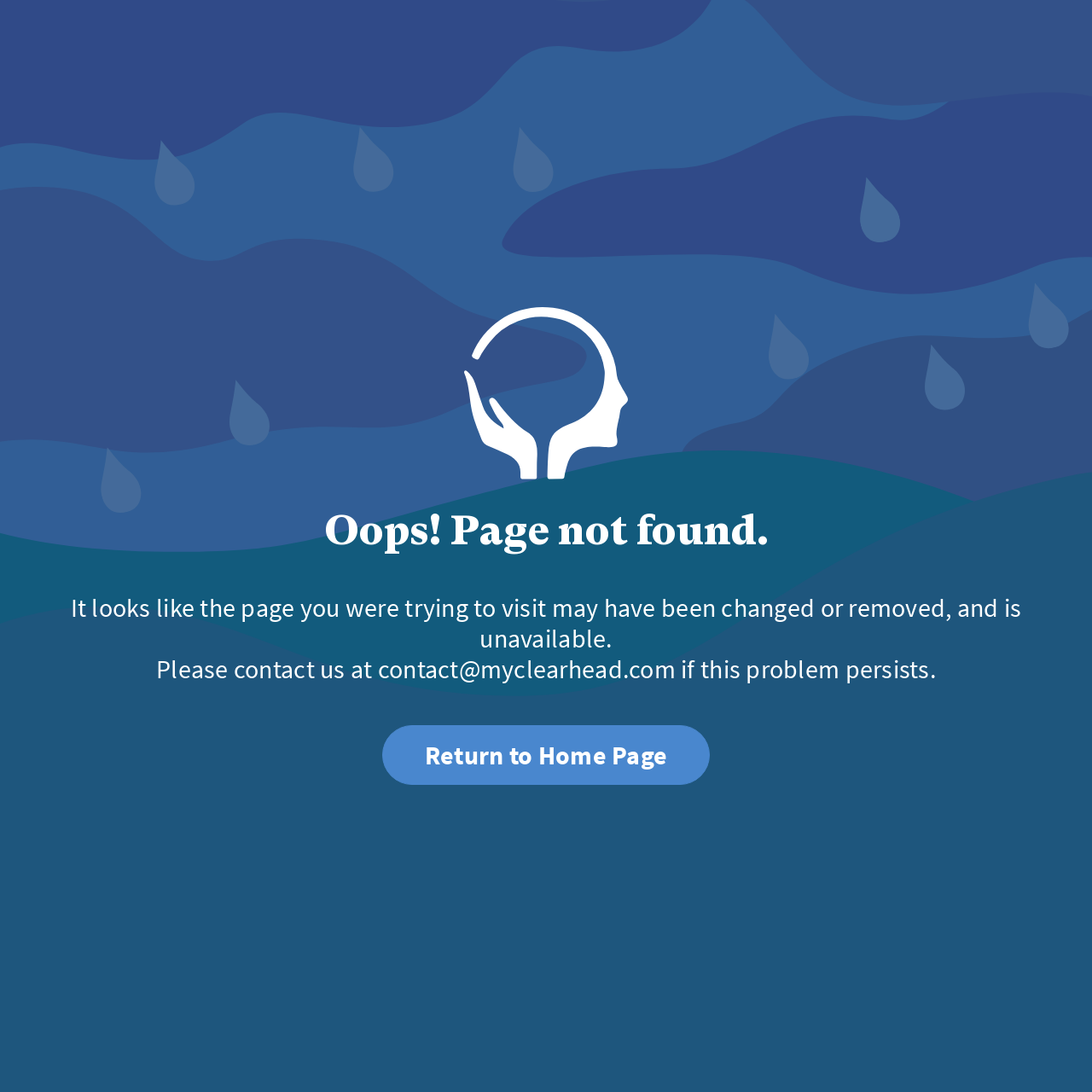Analyze the image and give a detailed response to the question:
What is the contact email for assistance?

I found a StaticText element with the text 'contact@myclearhead.com' which is likely the contact email for assistance.